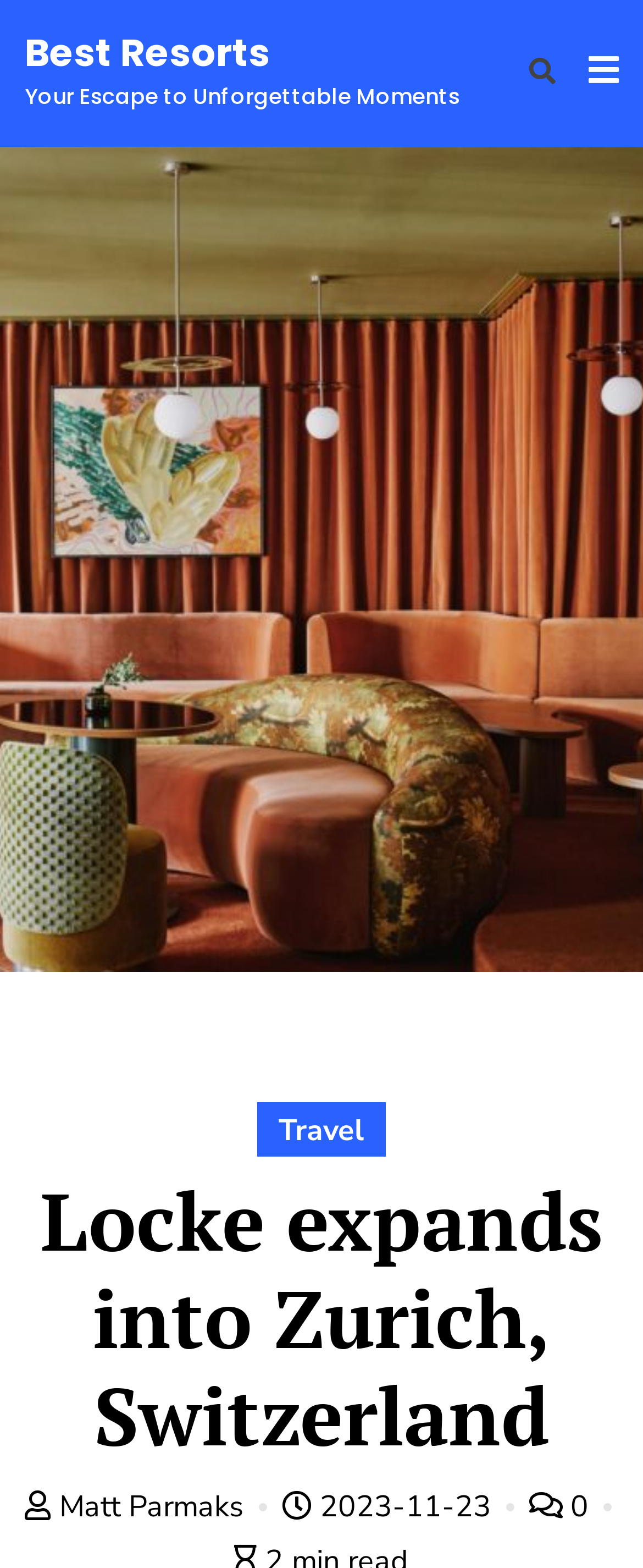Bounding box coordinates must be specified in the format (top-left x, top-left y, bottom-right x, bottom-right y). All values should be floating point numbers between 0 and 1. What are the bounding box coordinates of the UI element described as: Matt Parmaks

[0.038, 0.948, 0.426, 0.974]